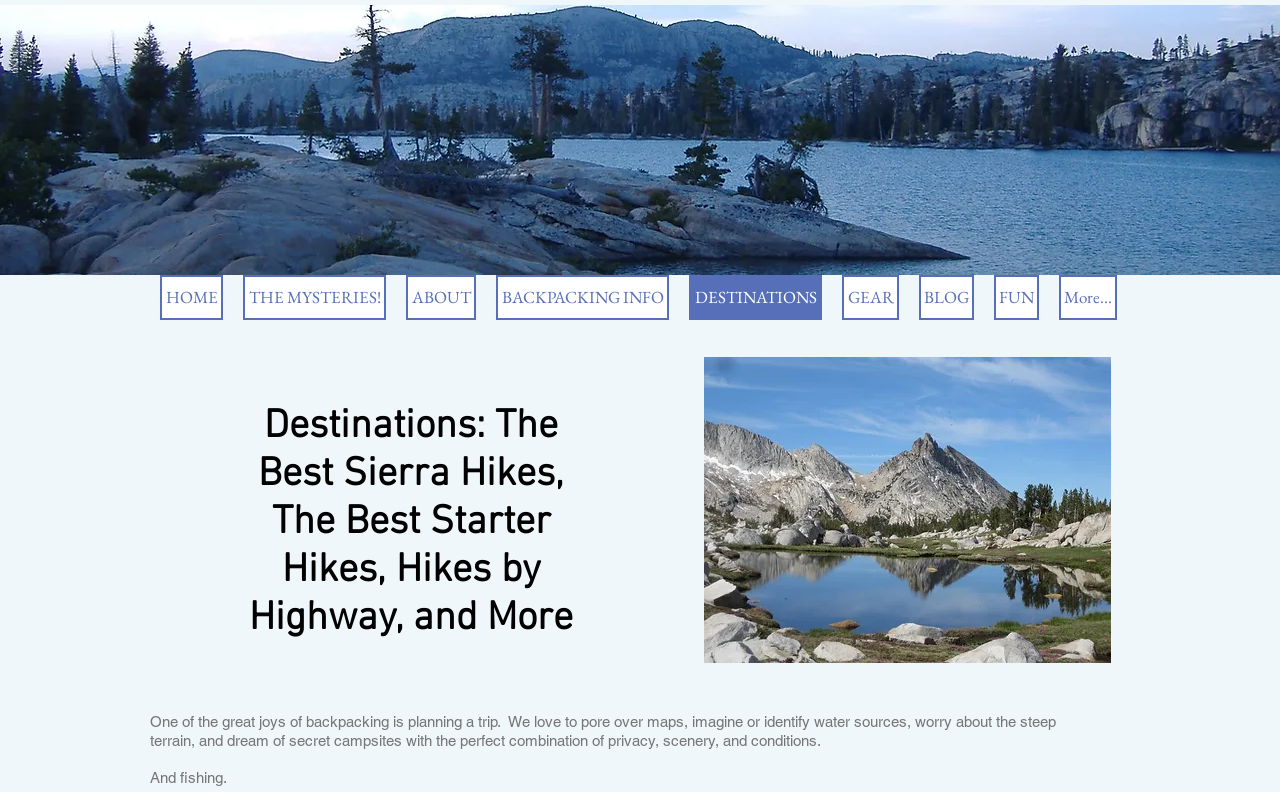Could you provide the bounding box coordinates for the portion of the screen to click to complete this instruction: "see more options"?

[0.827, 0.347, 0.873, 0.404]